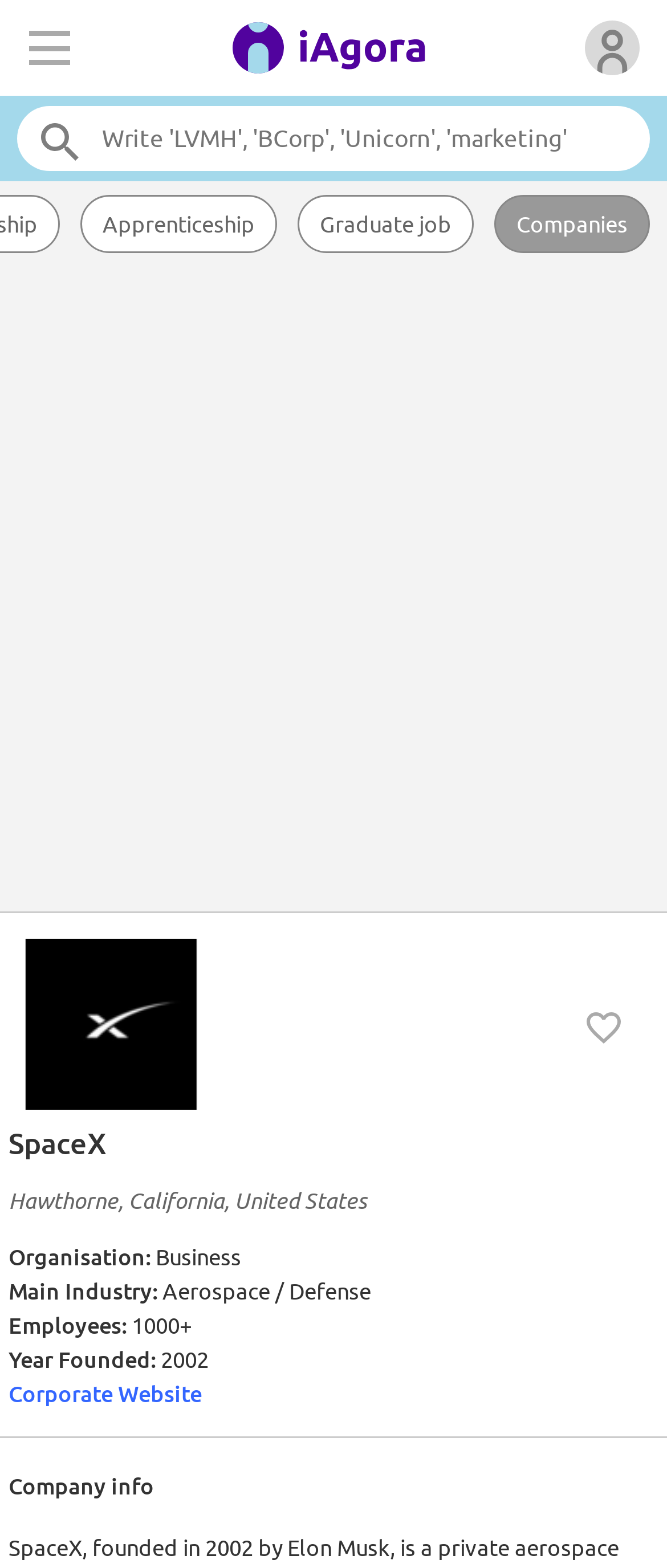Provide a single word or phrase to answer the given question: 
What is the location of the company?

Hawthorne, California, United States